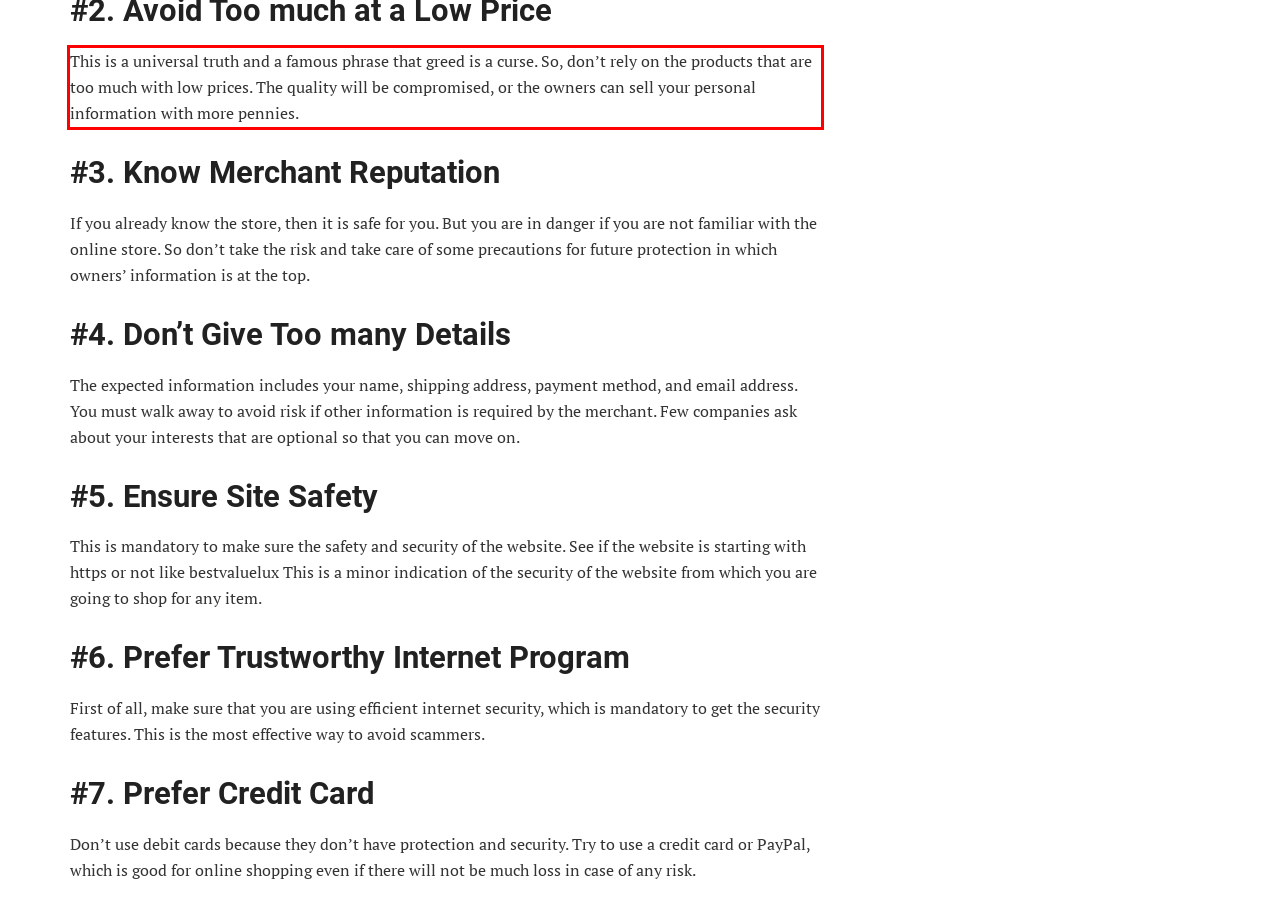Analyze the webpage screenshot and use OCR to recognize the text content in the red bounding box.

This is a universal truth and a famous phrase that greed is a curse. So, don’t rely on the products that are too much with low prices. The quality will be compromised, or the owners can sell your personal information with more pennies.